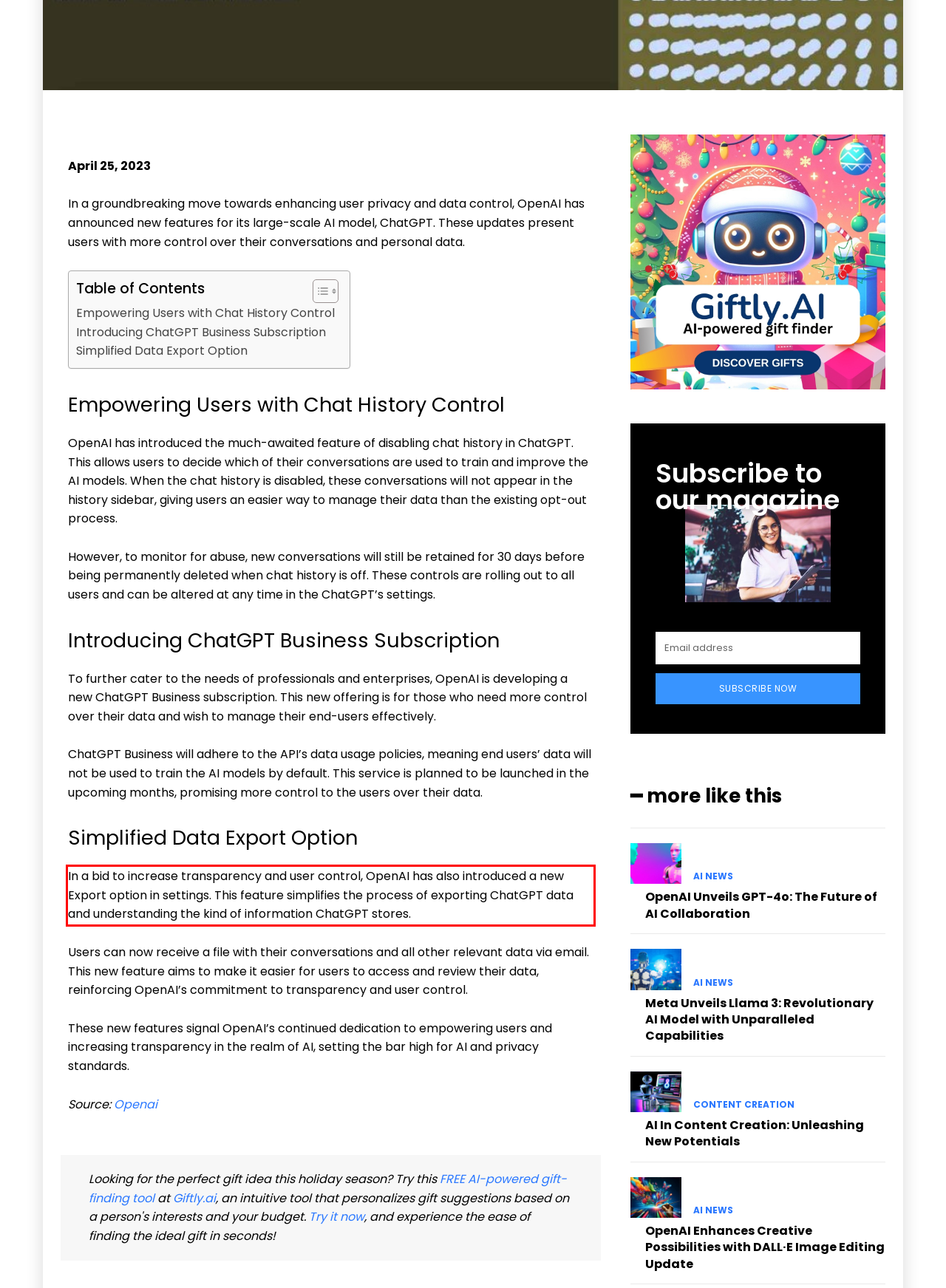From the screenshot of the webpage, locate the red bounding box and extract the text contained within that area.

In a bid to increase transparency and user control, OpenAI has also introduced a new Export option in settings. This feature simplifies the process of exporting ChatGPT data and understanding the kind of information ChatGPT stores.